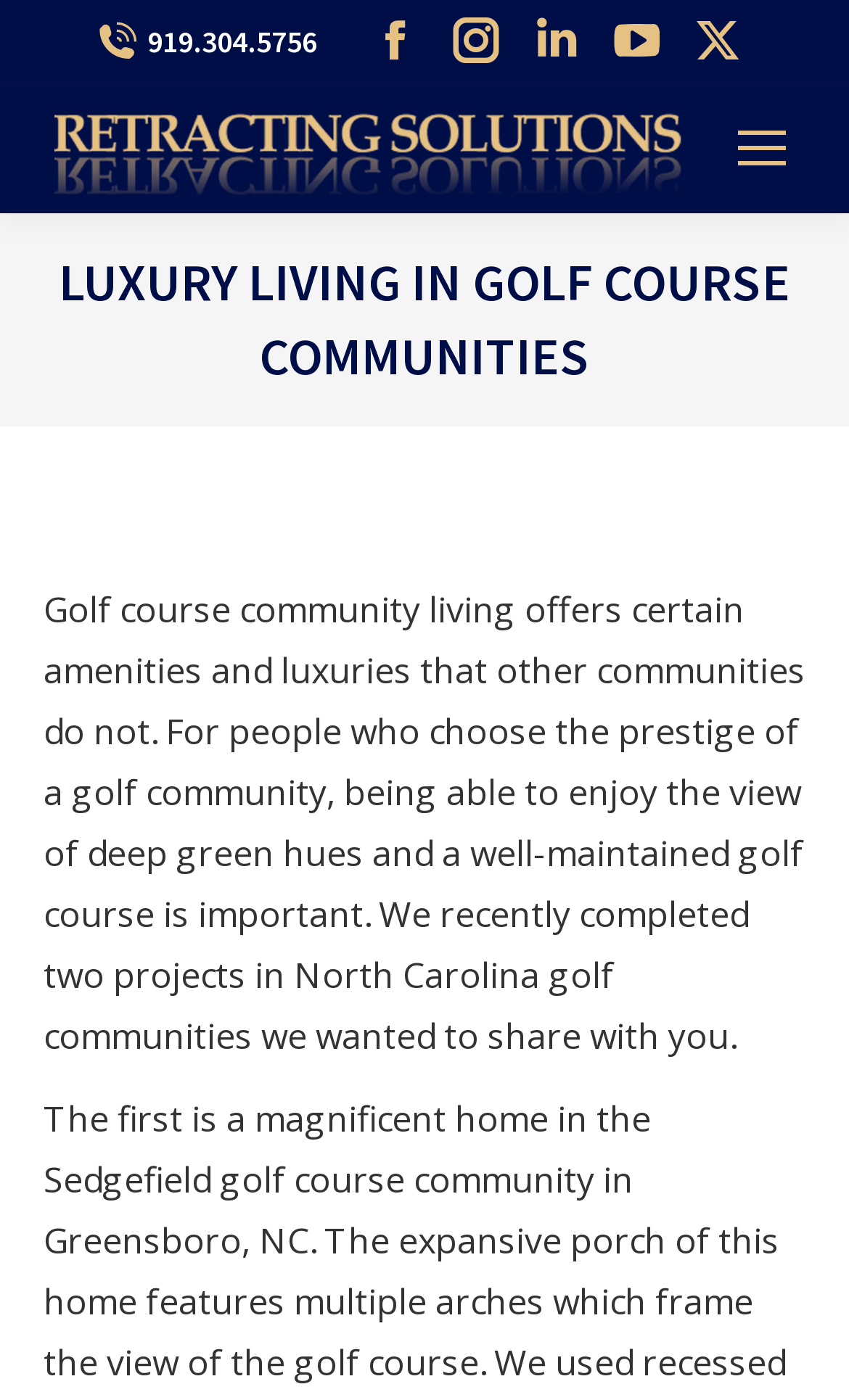Find and indicate the bounding box coordinates of the region you should select to follow the given instruction: "Call the phone number".

[0.173, 0.016, 0.373, 0.044]